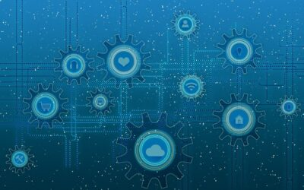What do the icons in the gears represent?
Please use the image to provide an in-depth answer to the question.

According to the caption, each gear contains icons that likely represent various elements of networking and technology, such as cloud services, security features, and connectivity options.